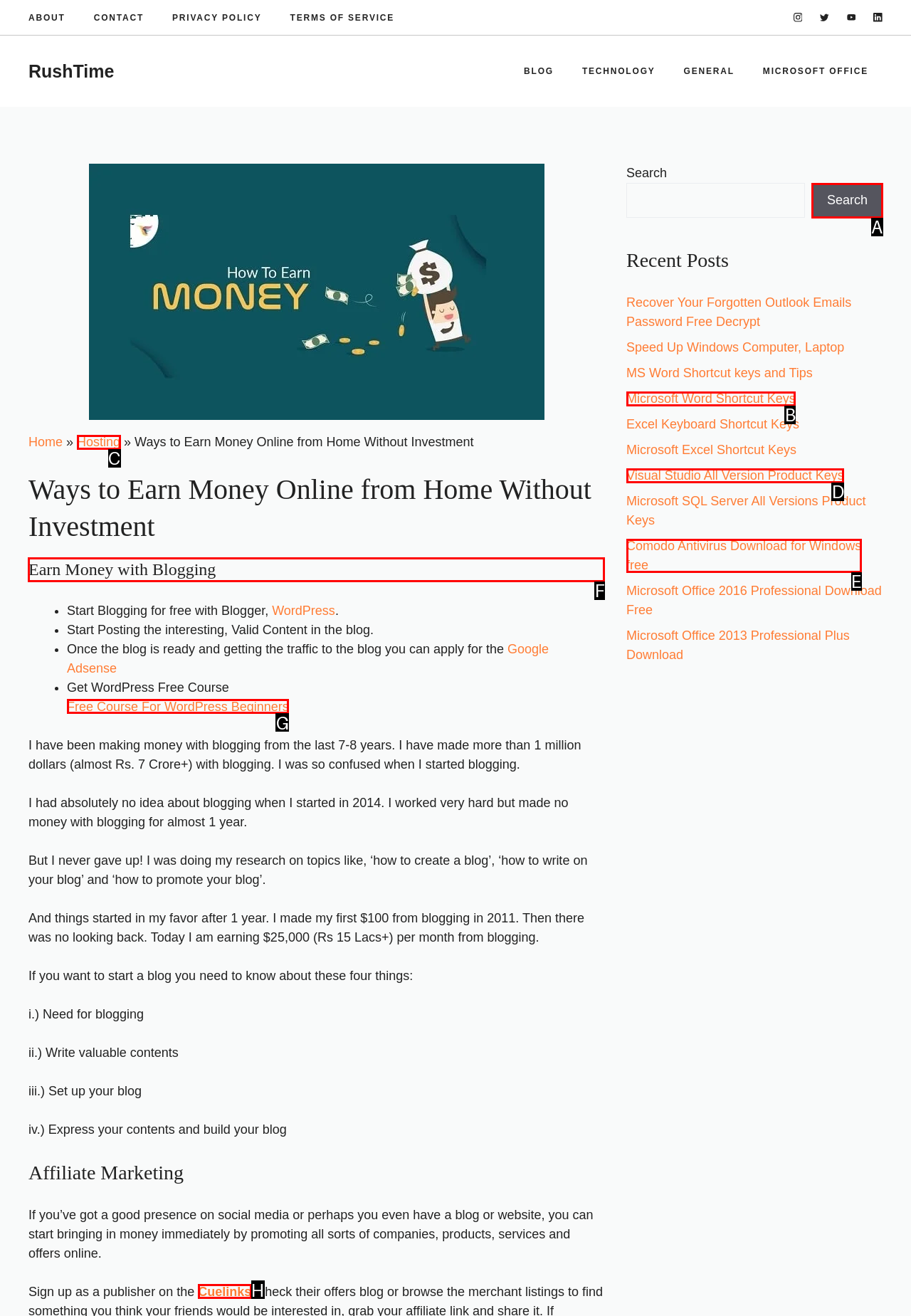Tell me which option I should click to complete the following task: Read the blog post about Earn Money with Blogging
Answer with the option's letter from the given choices directly.

F